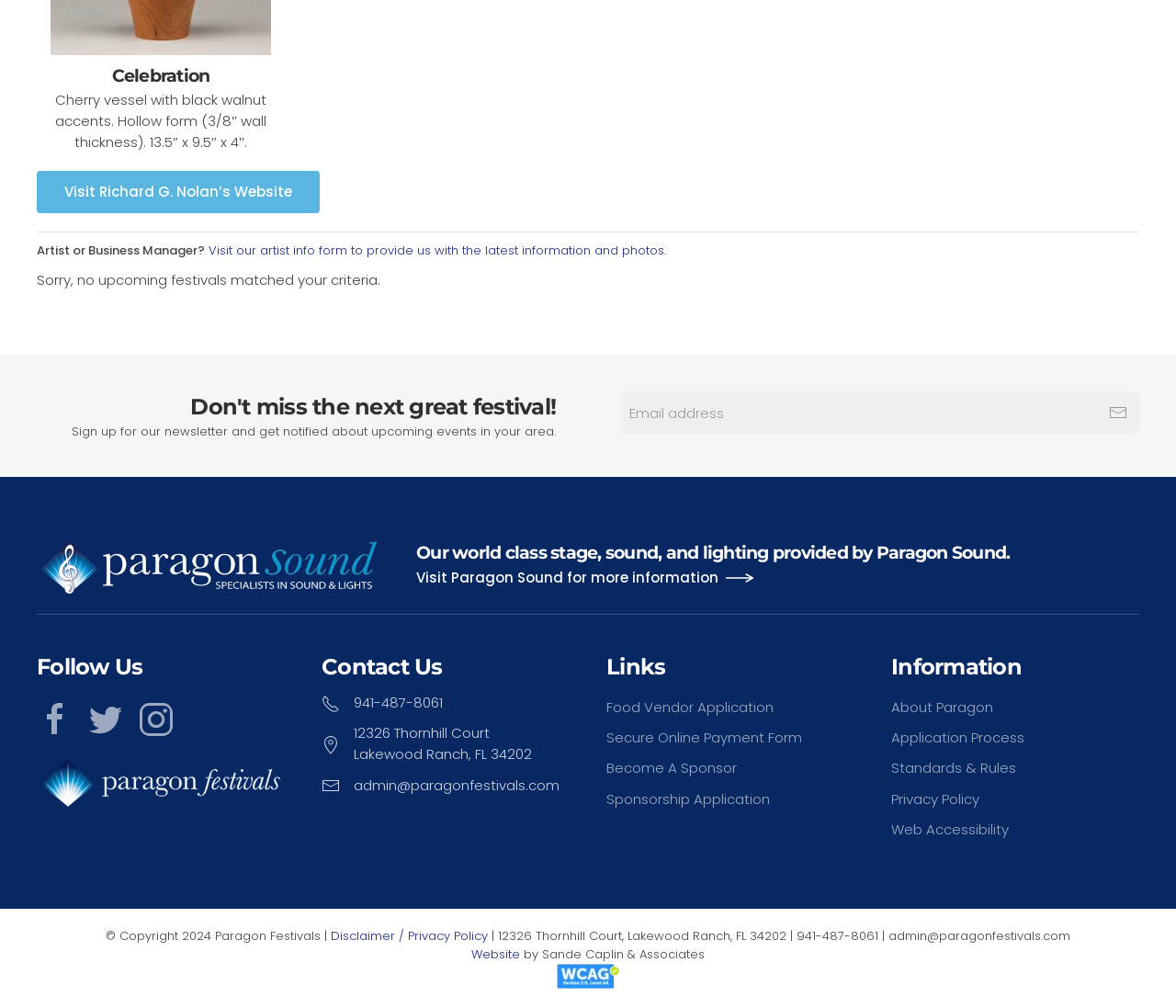Identify the bounding box coordinates of the clickable section necessary to follow the following instruction: "Visit Richard G. Nolan’s Website". The coordinates should be presented as four float numbers from 0 to 1, i.e., [left, top, right, bottom].

[0.031, 0.17, 0.272, 0.212]